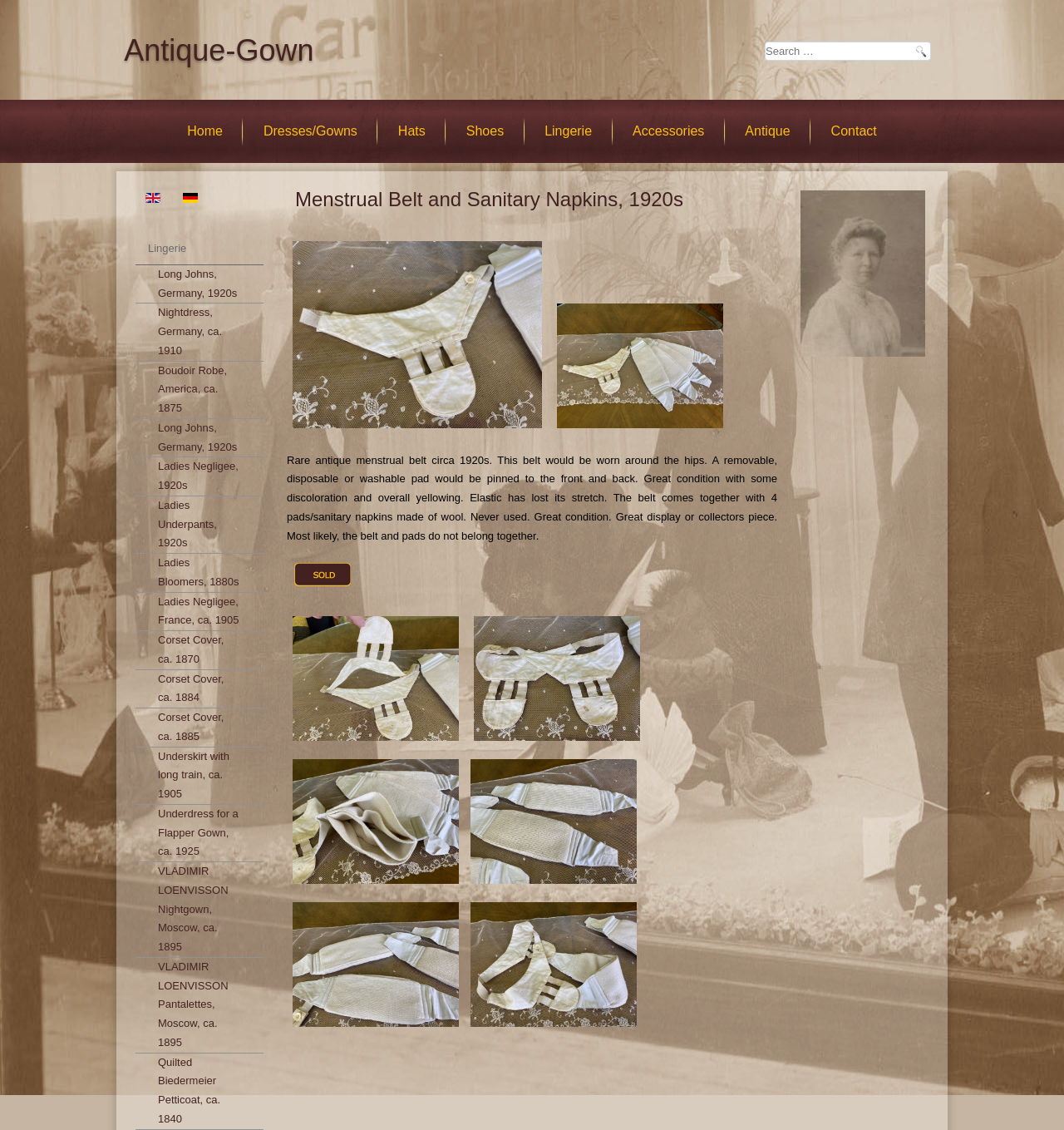What is the condition of the antique menstrual belt?
Using the information presented in the image, please offer a detailed response to the question.

I read the product description and found that the condition of the antique menstrual belt is described as 'Great condition with some discoloration and overall yellowing. Elastic has lost its stretch.' So, the overall condition is great.